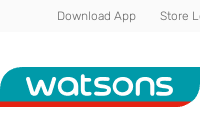Provide a comprehensive description of the image.

The image features the logo of Watsons, a well-known health and beauty retail chain. The logo is prominently displayed in a vibrant turquoise color with the word "watsons" rendered in a modern, friendly typeface. Below the logo, there is a distinctive red accent that adds a pop of color, contributing to the logo's visual appeal. This image is strategically placed in a web layout that includes links for downloading the app and locating stores, emphasizing Watsons' commitment to enhancing the shopping experience for its customers.